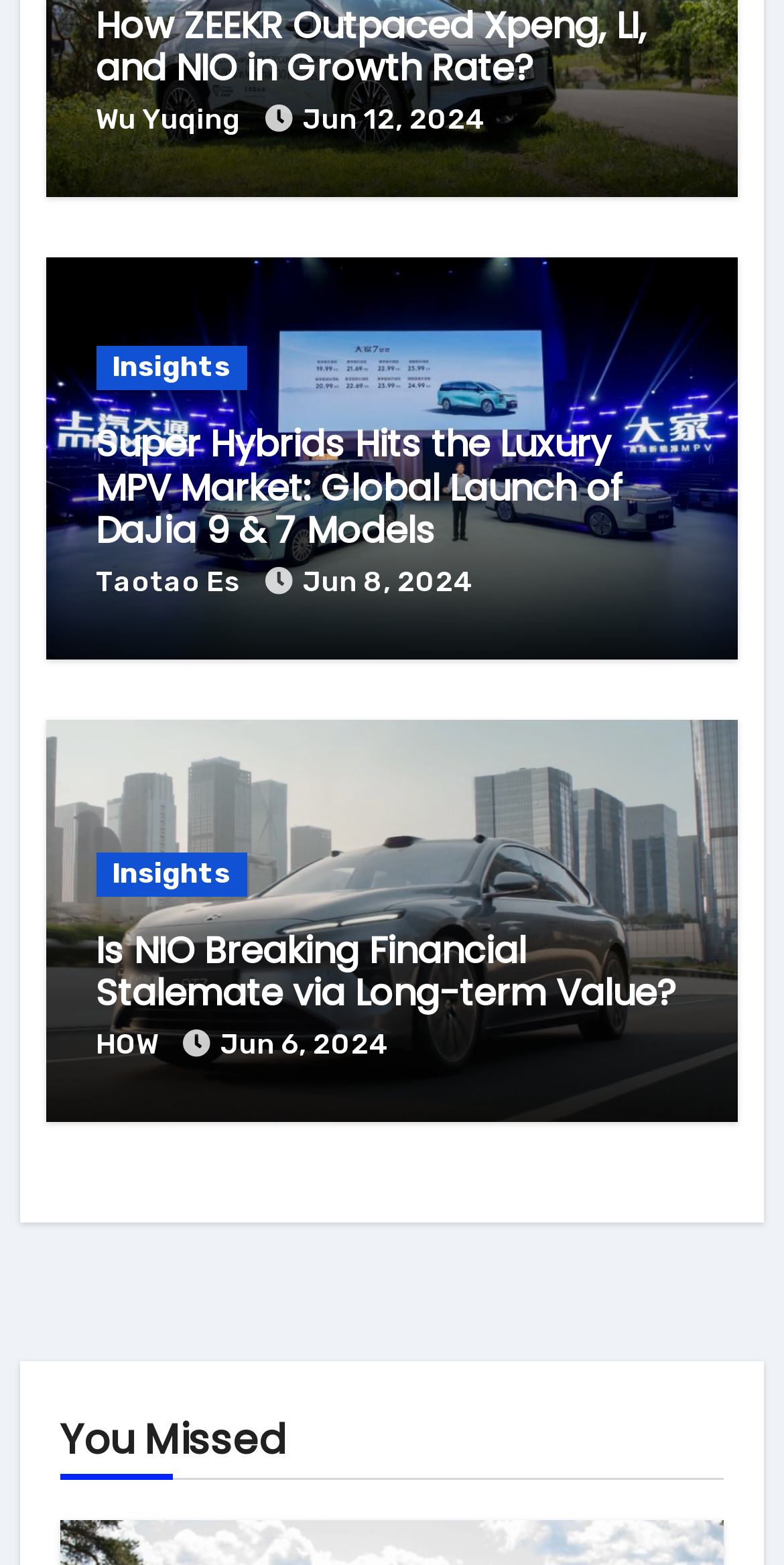From the details in the image, provide a thorough response to the question: What is the name of the author of the second article?

The second article has a link with the text 'Wu Yuqing' which is likely the name of the author of the article.